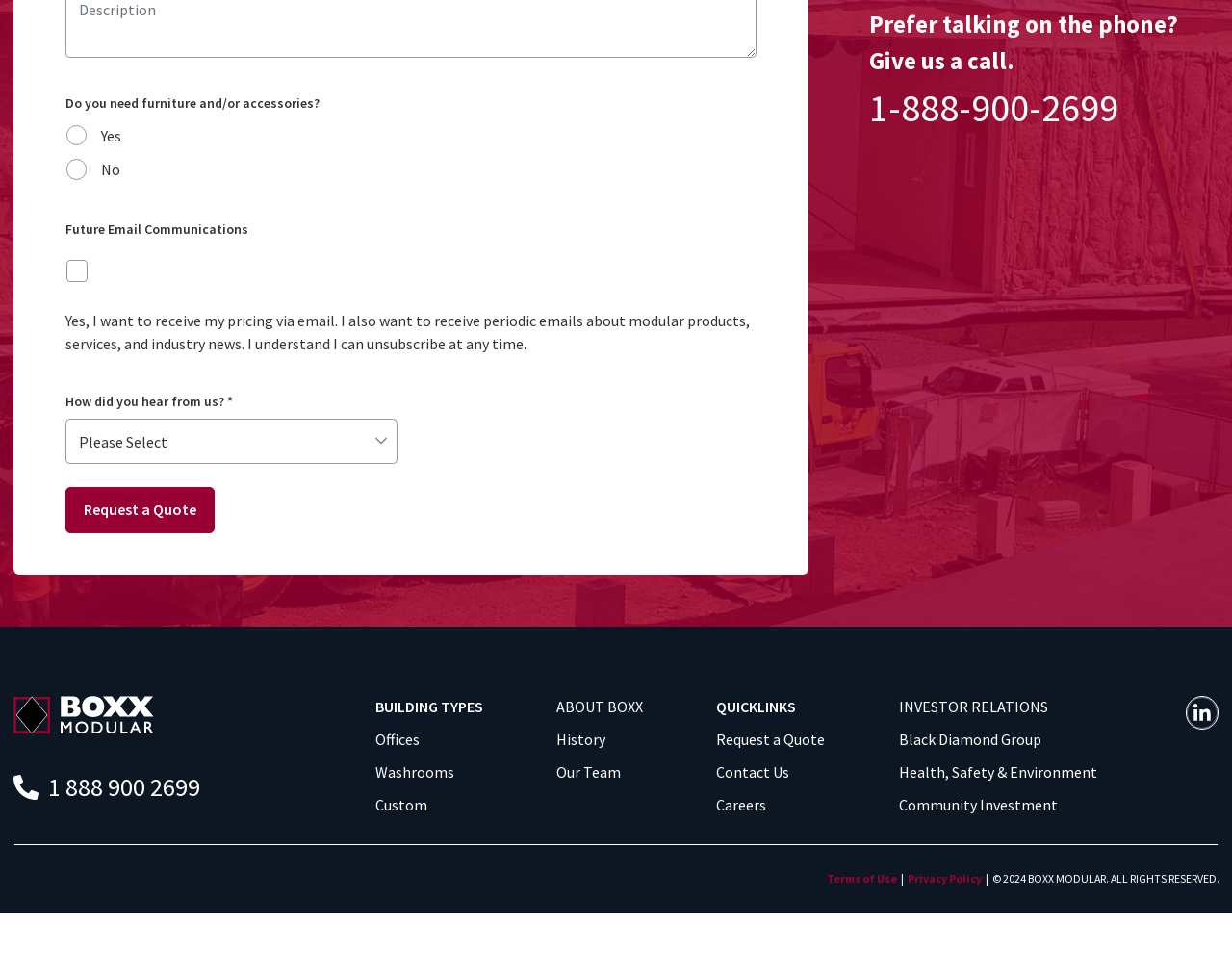What is the purpose of the 'Request a Quote' button?
Please answer using one word or phrase, based on the screenshot.

Get a quote